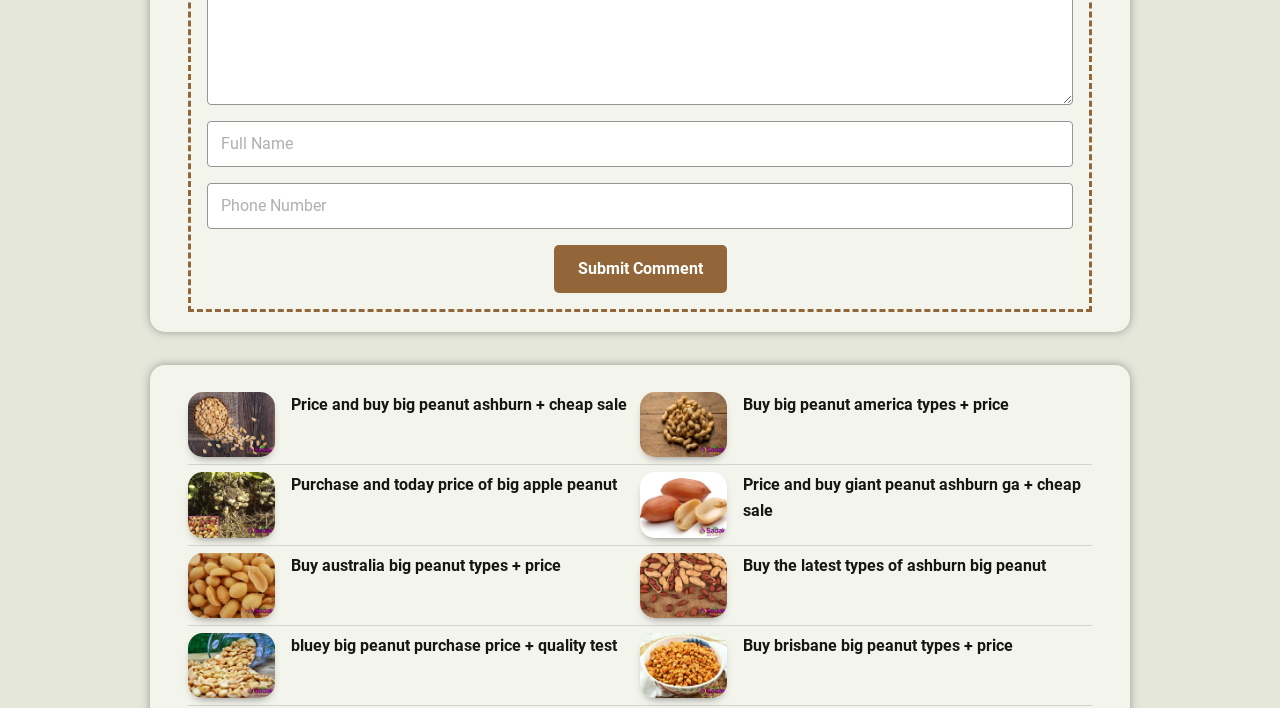Determine the bounding box coordinates of the clickable region to follow the instruction: "Enter full name".

[0.162, 0.171, 0.838, 0.236]